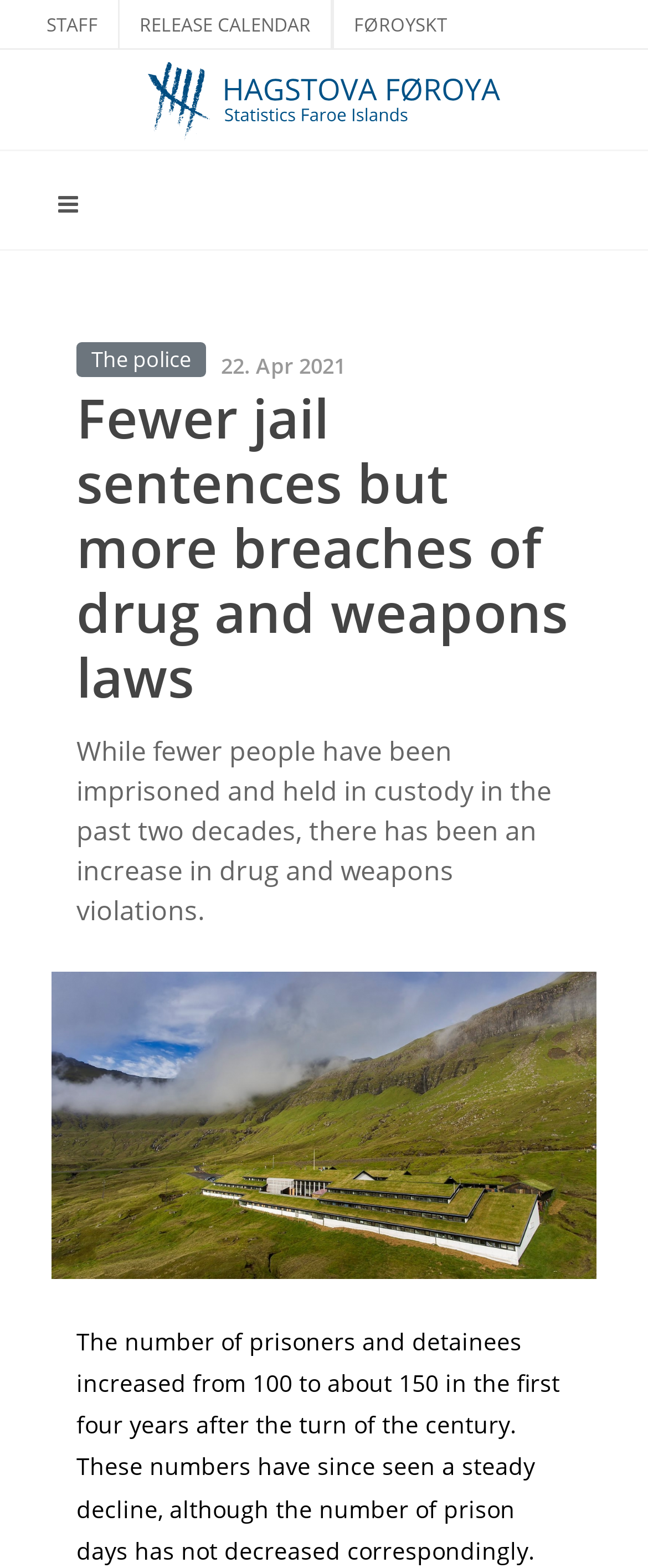What is the language of the third link?
Look at the image and answer the question with a single word or phrase.

FØROYSKT